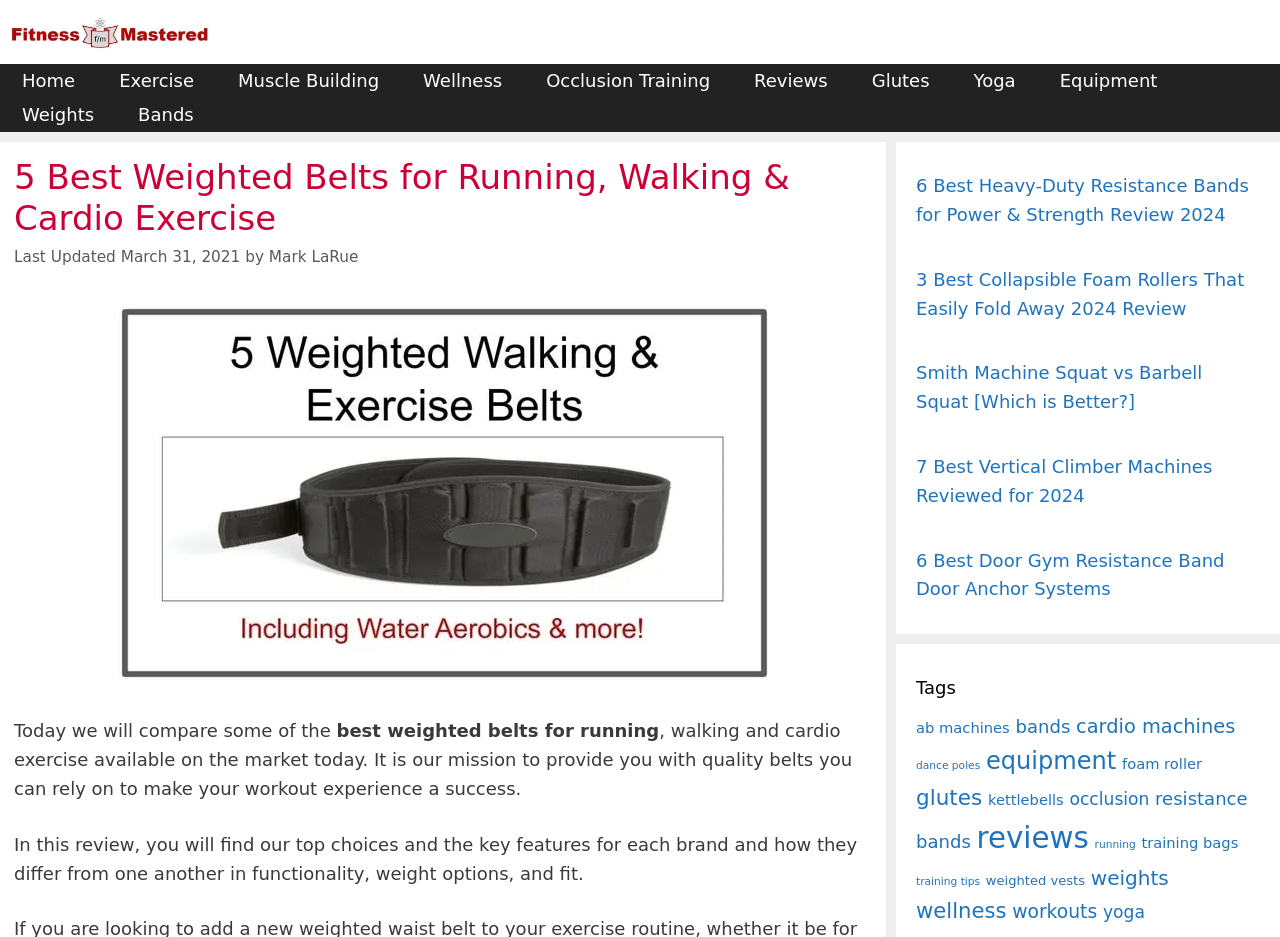Identify the bounding box coordinates of the specific part of the webpage to click to complete this instruction: "Check the 'Tags' section".

[0.716, 0.719, 0.984, 0.748]